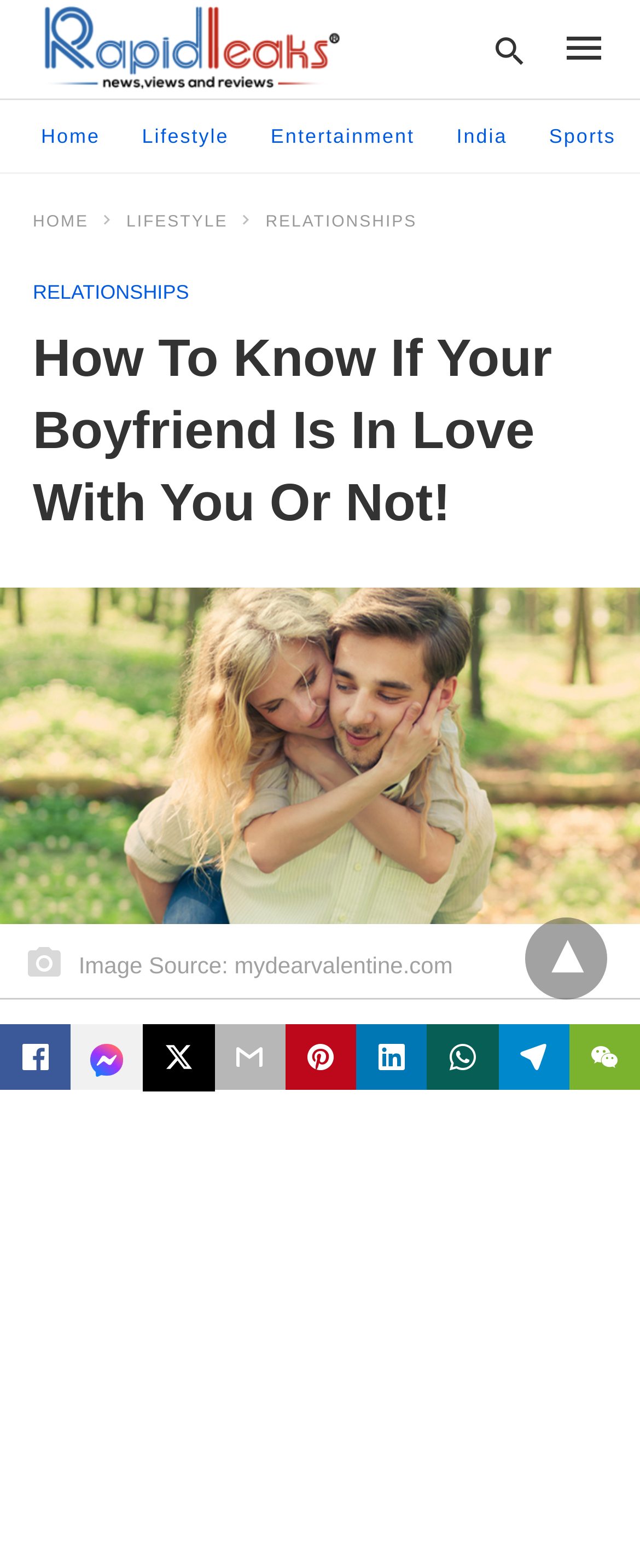Generate an in-depth caption that captures all aspects of the webpage.

The webpage is about love and relationships, specifically discussing how to know if your boyfriend is in love with you or not. At the top left corner, there is a logo of "RapidLeaksIndia" with a link to the website. Next to it, there is a search bar with a label "Type your query" and a static text "Type your search query and hit enter:".

Below the search bar, there is a navigation menu with links to different sections of the website, including "Home", "Lifestyle", "Entertainment", "India", and "Sports". 

On the left side of the page, there is a secondary navigation menu with links to "HOME", "LIFESTYLE", and "RELATIONSHIPS", which is the current section.

The main content of the page is headed by a title "How To Know If Your Boyfriend Is In Love With You Or Not!" in a large font. Below the title, there is a large image of a Taurus man, with a caption "Image Source: mydearvalentine.com" at the bottom.

At the bottom of the page, there is an advertisement region that spans the entire width of the page. Above the advertisement, there are social media sharing links, including Facebook, Twitter, and others, with their respective icons.

On the right side of the page, there is a dropdown menu with a triangle icon, which is likely used for sorting or filtering content.